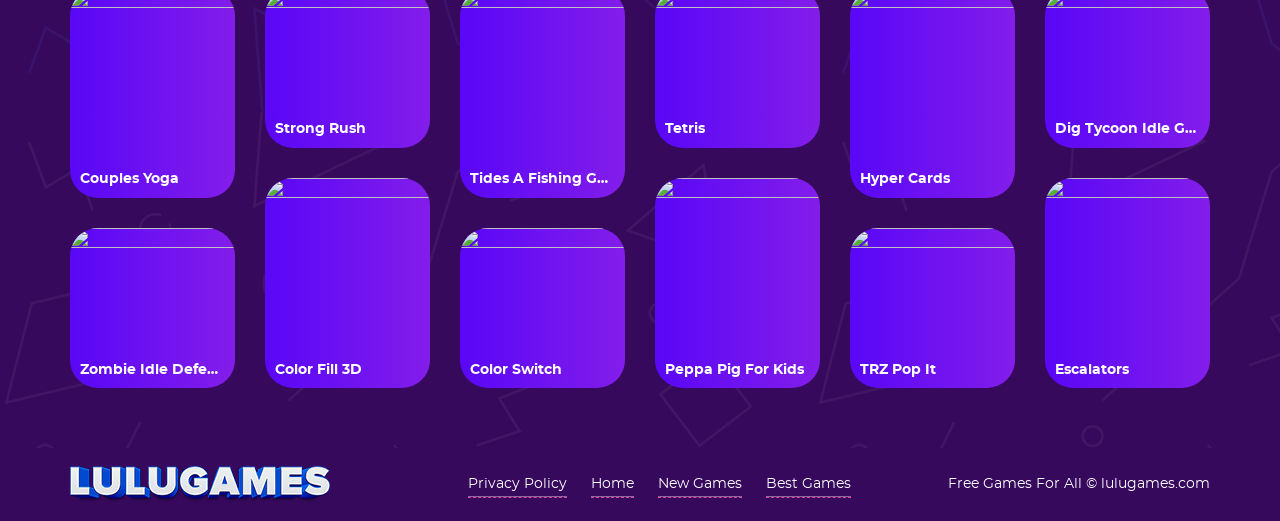How many games are listed on the main page?
Please give a detailed and elaborate explanation in response to the question.

By counting the number of link elements on the main page, I found that there are 12 games listed, including 'Zombie Idle Defense', 'Couples Yoga', 'Strong Rush', and so on.